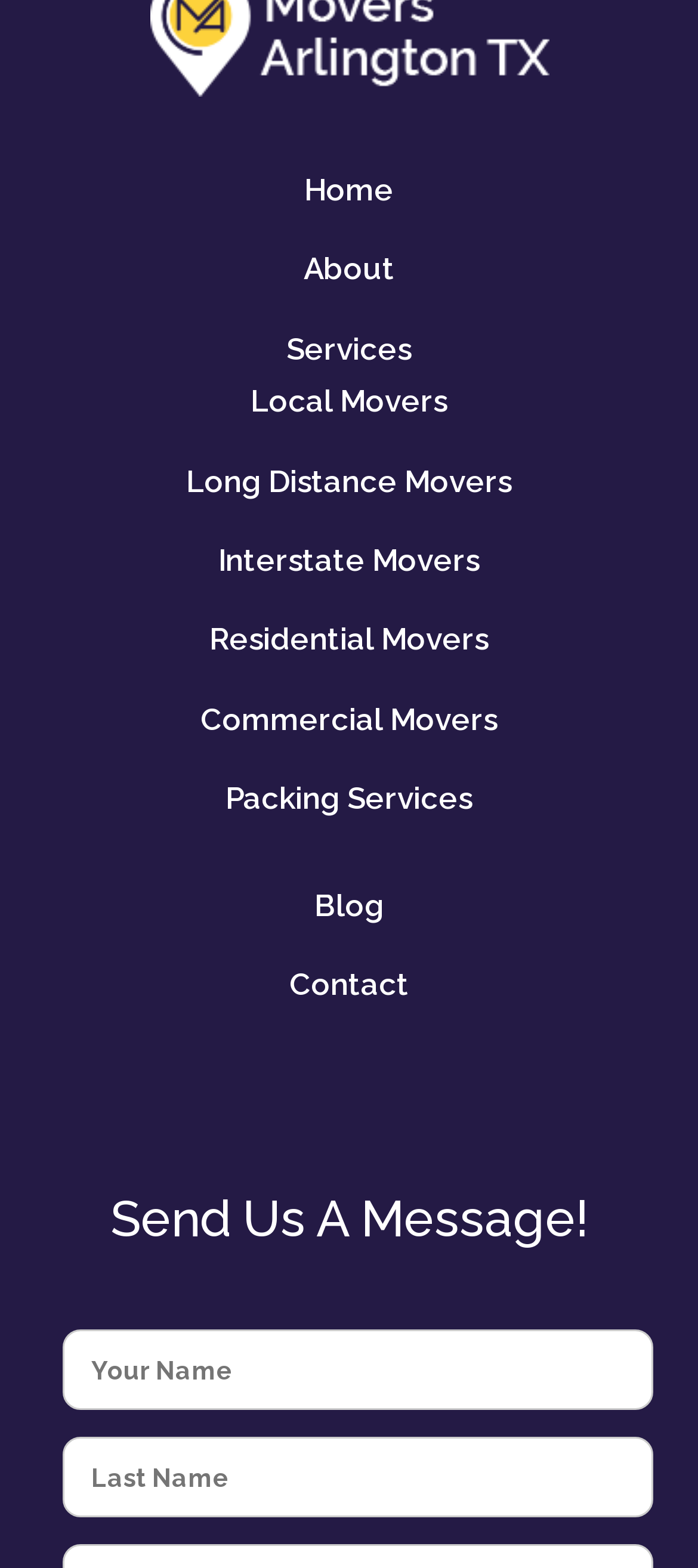Identify the bounding box coordinates of the part that should be clicked to carry out this instruction: "Click on Home".

[0.41, 0.104, 0.59, 0.138]